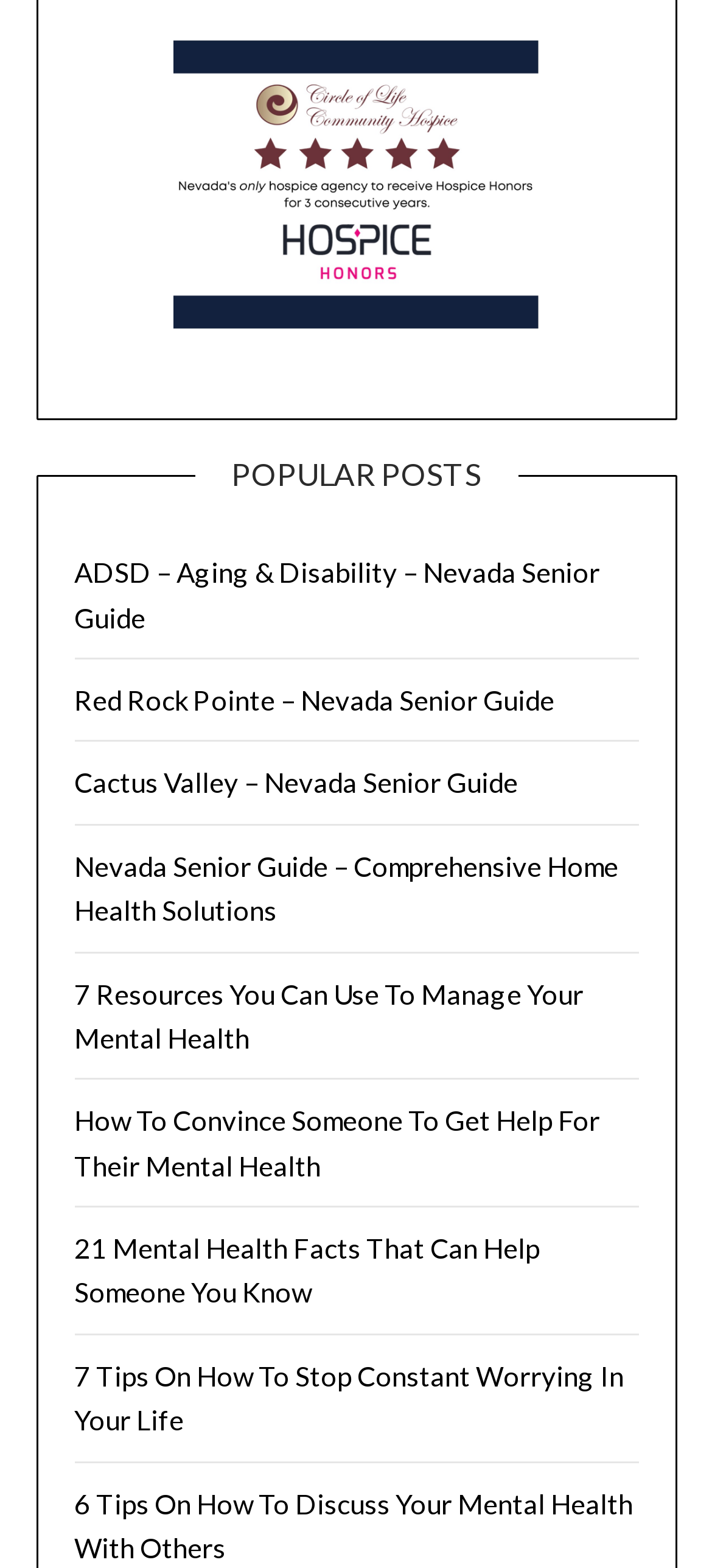What is the topic of the listed posts?
Use the information from the image to give a detailed answer to the question.

The text of the links listed under 'POPULAR POSTS' suggests that the topic of the listed posts is related to mental health, such as managing mental health, convincing someone to get help, and discussing mental health with others.